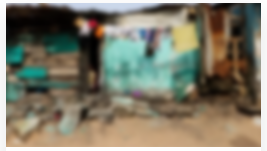Provide a thorough description of the image, including all visible elements.

The image depicts a scene of a slum building in Monrovia, Liberia, showcasing the challenging living conditions faced by many residents. Clothes hang on a line, suggesting the daily life of families in this informal settlement. The environment is characterized by makeshift structures and debris, highlighting issues related to urban poverty and inadequate infrastructure. This visual serves to emphasize the need for sustainable development initiatives, such as the Waste-to-Energy Project mentioned in related contexts, aimed at improving livelihoods and raising awareness about climate resilience in vulnerable communities.